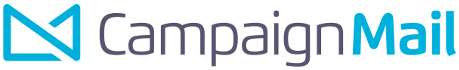Describe all the elements in the image extensively.

The image displays the logo for "Campaign Mail," characterized by a sleek and modern design. The logo features a stylized envelope symbol set to the left, representing communication and correspondence, which aligns with the service's focus on efficient mail and marketing solutions. The text "CampaignMail" is presented in a contemporary font, with "Campaign" in a bold, dark gray and "Mail" highlighted in a vibrant turquoise, suggesting reliability and approachability. This logo captures the essence of a professional service aimed at helping clients effectively engage through targeted campaigns and correspondence.